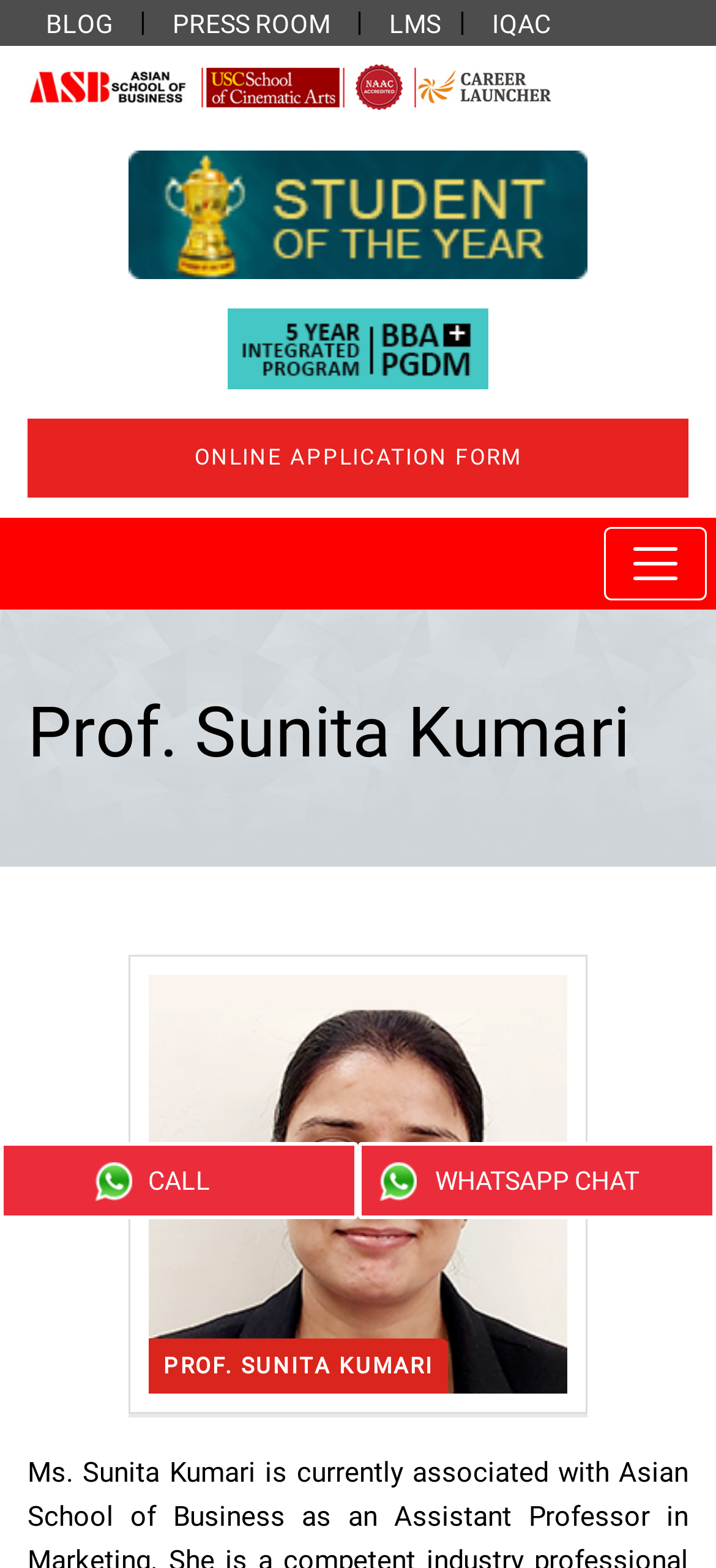Select the bounding box coordinates of the element I need to click to carry out the following instruction: "access LMS".

[0.518, 0.006, 0.641, 0.025]